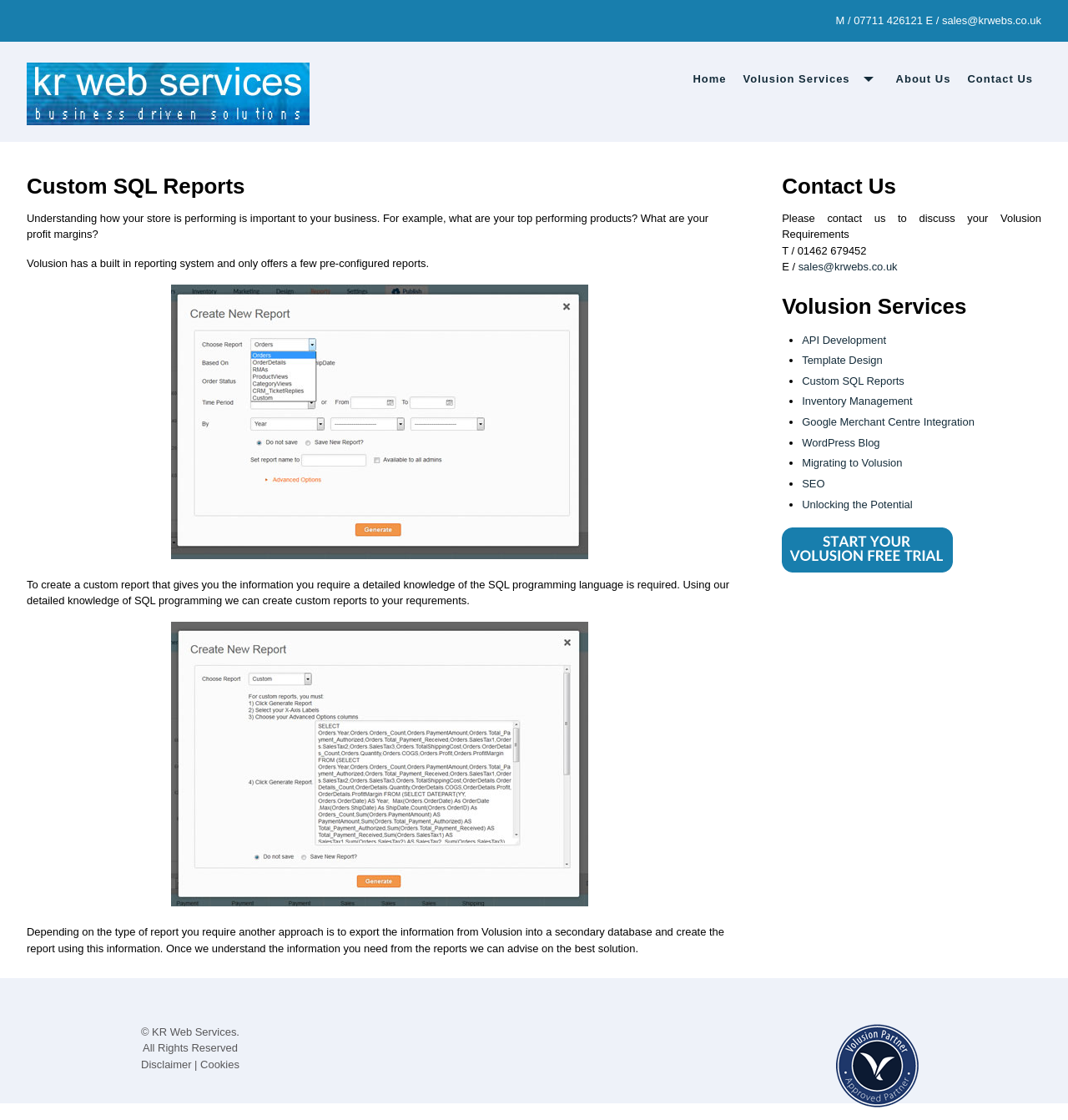Identify the bounding box for the described UI element. Provide the coordinates in (top-left x, top-left y, bottom-right x, bottom-right y) format with values ranging from 0 to 1: Template Design

[0.751, 0.316, 0.826, 0.327]